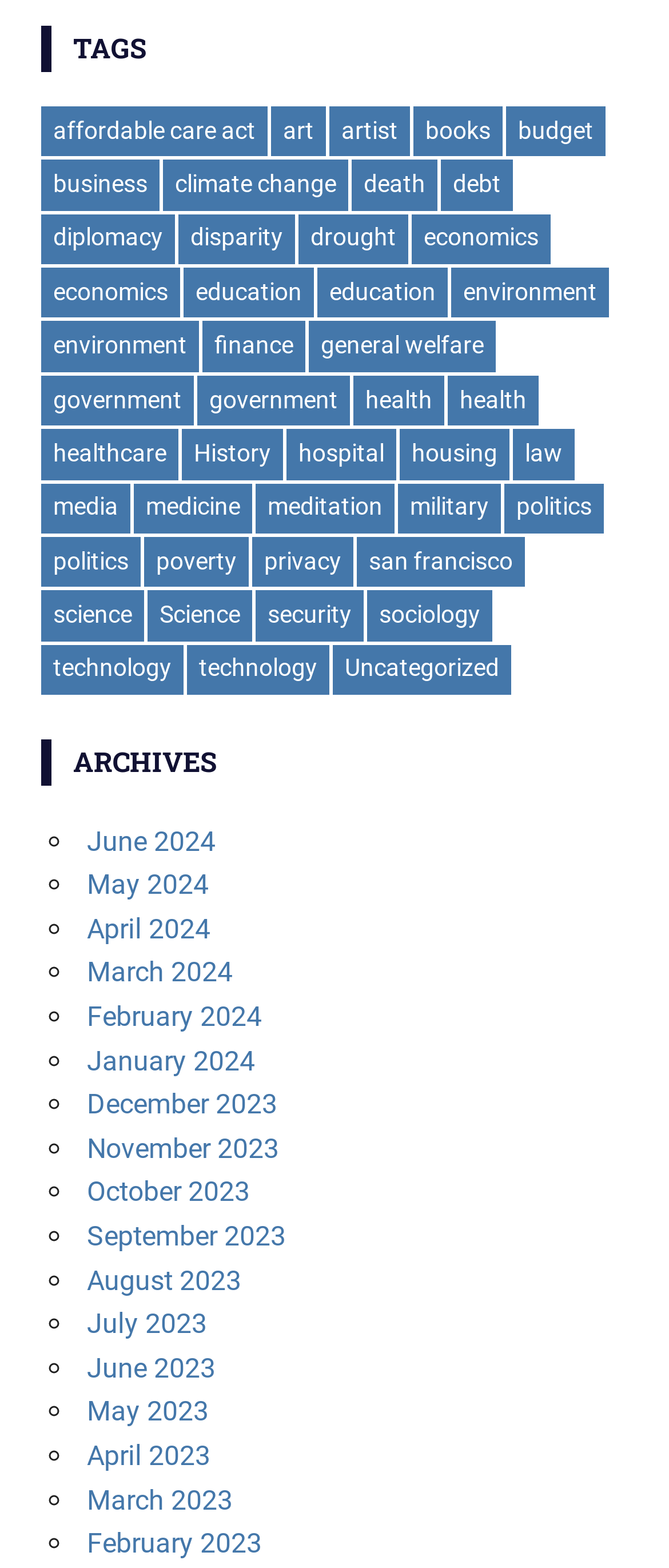Locate the bounding box coordinates of the element you need to click to accomplish the task described by this instruction: "Check the privacy notice".

None